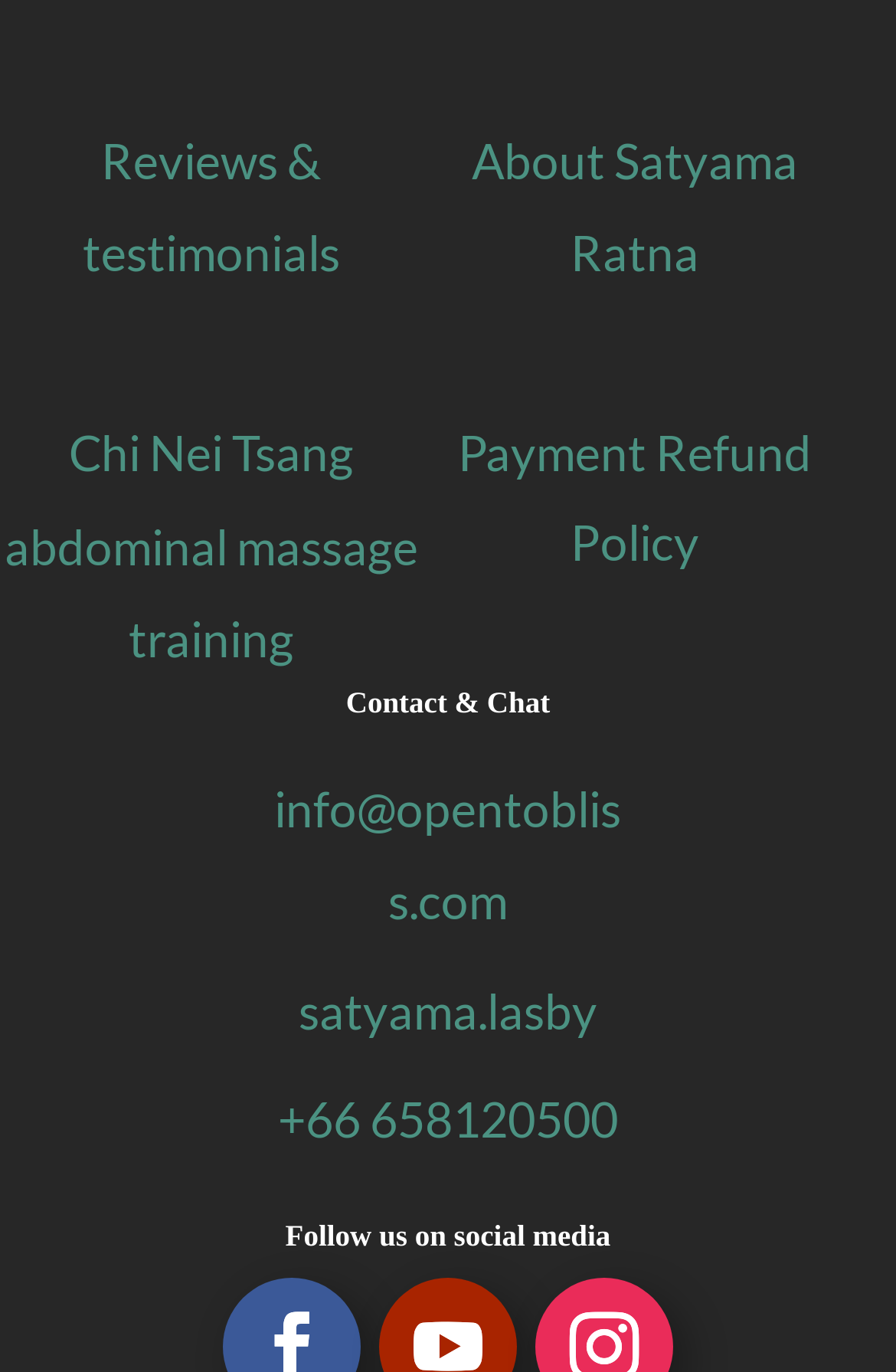Provide a one-word or brief phrase answer to the question:
What is the phone number provided?

+66 658120500